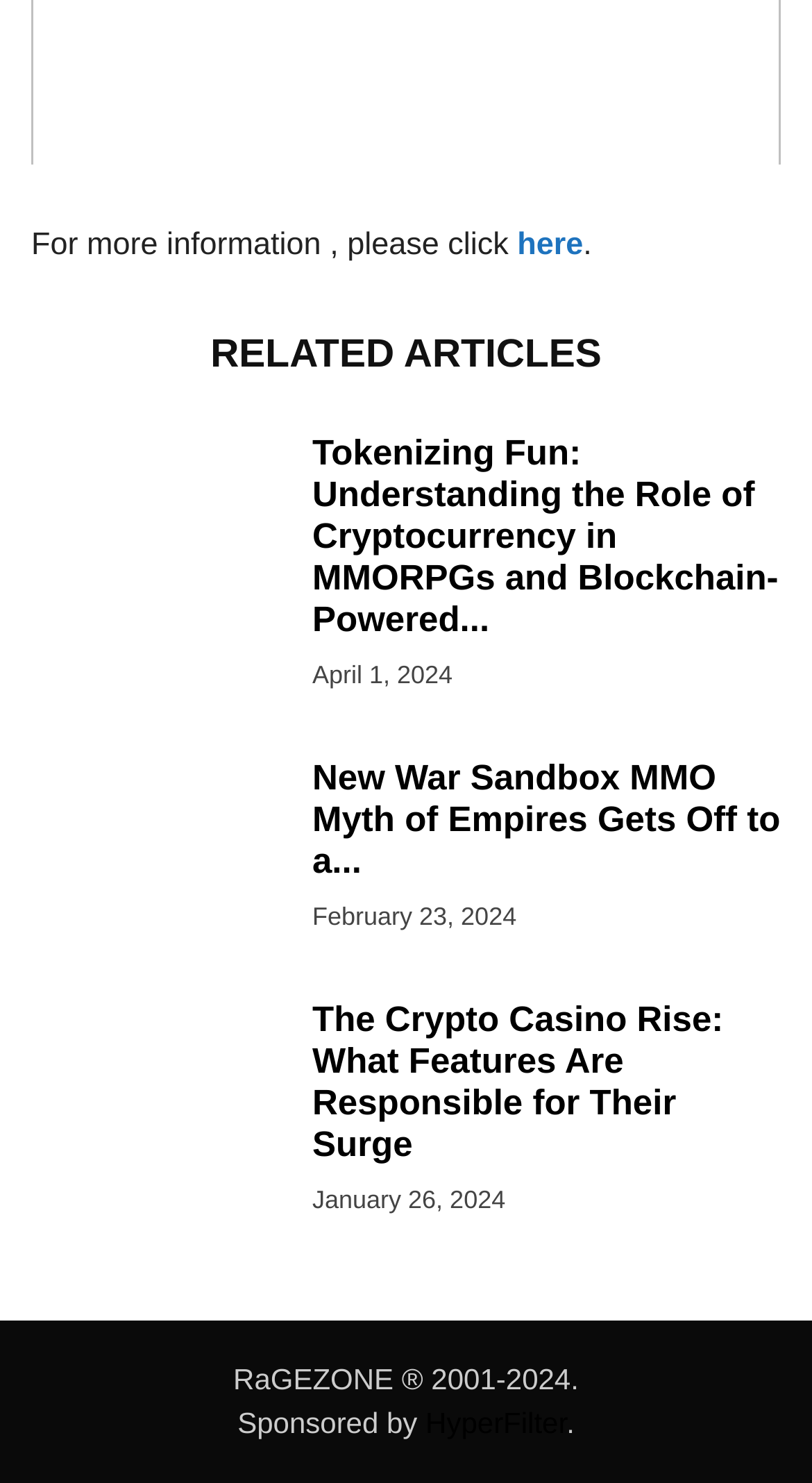Provide a short answer using a single word or phrase for the following question: 
What is the date of the second article?

February 23, 2024